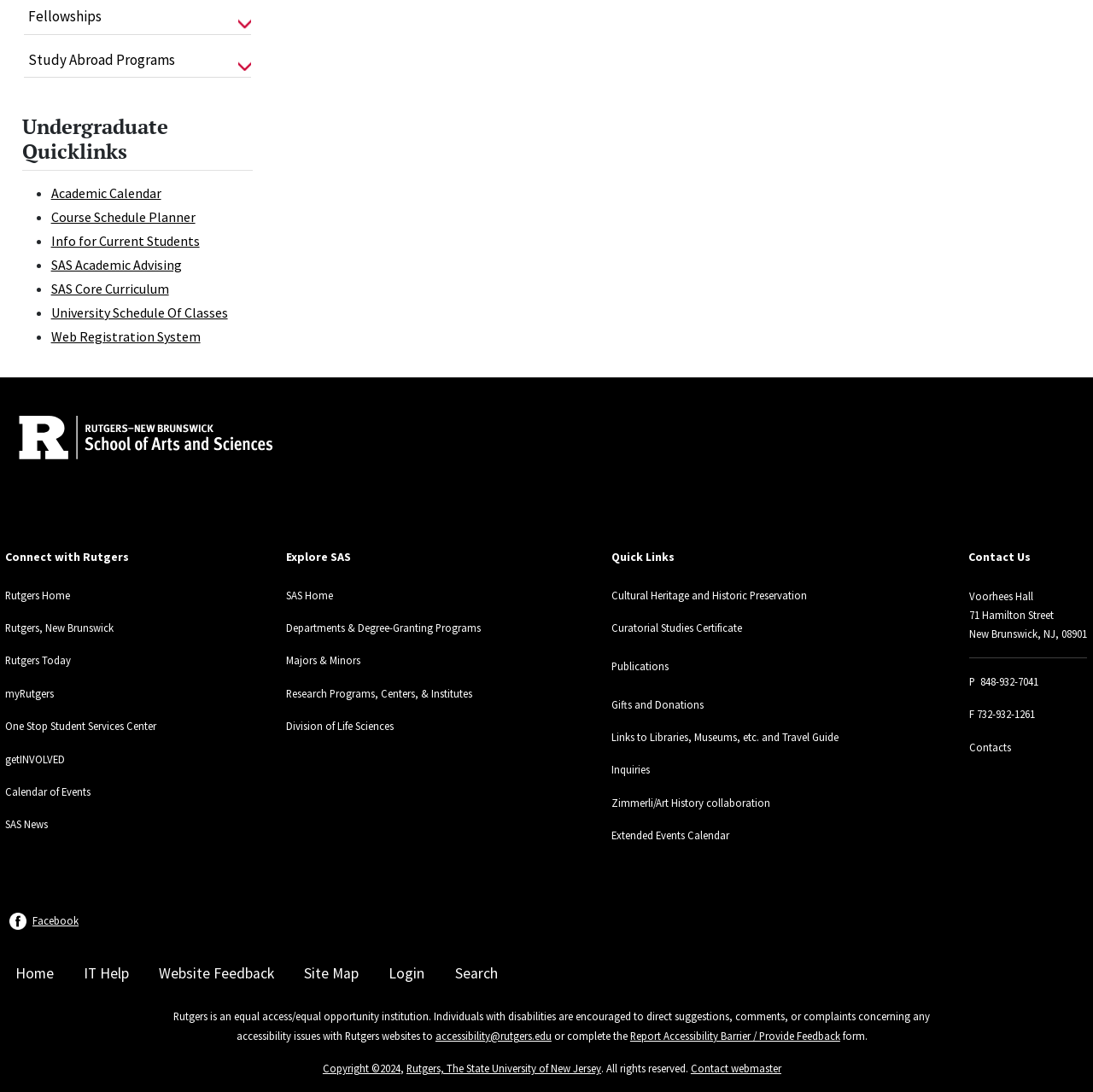Determine the bounding box coordinates (top-left x, top-left y, bottom-right x, bottom-right y) of the UI element described in the following text: University Schedule Of Classes

[0.047, 0.278, 0.208, 0.294]